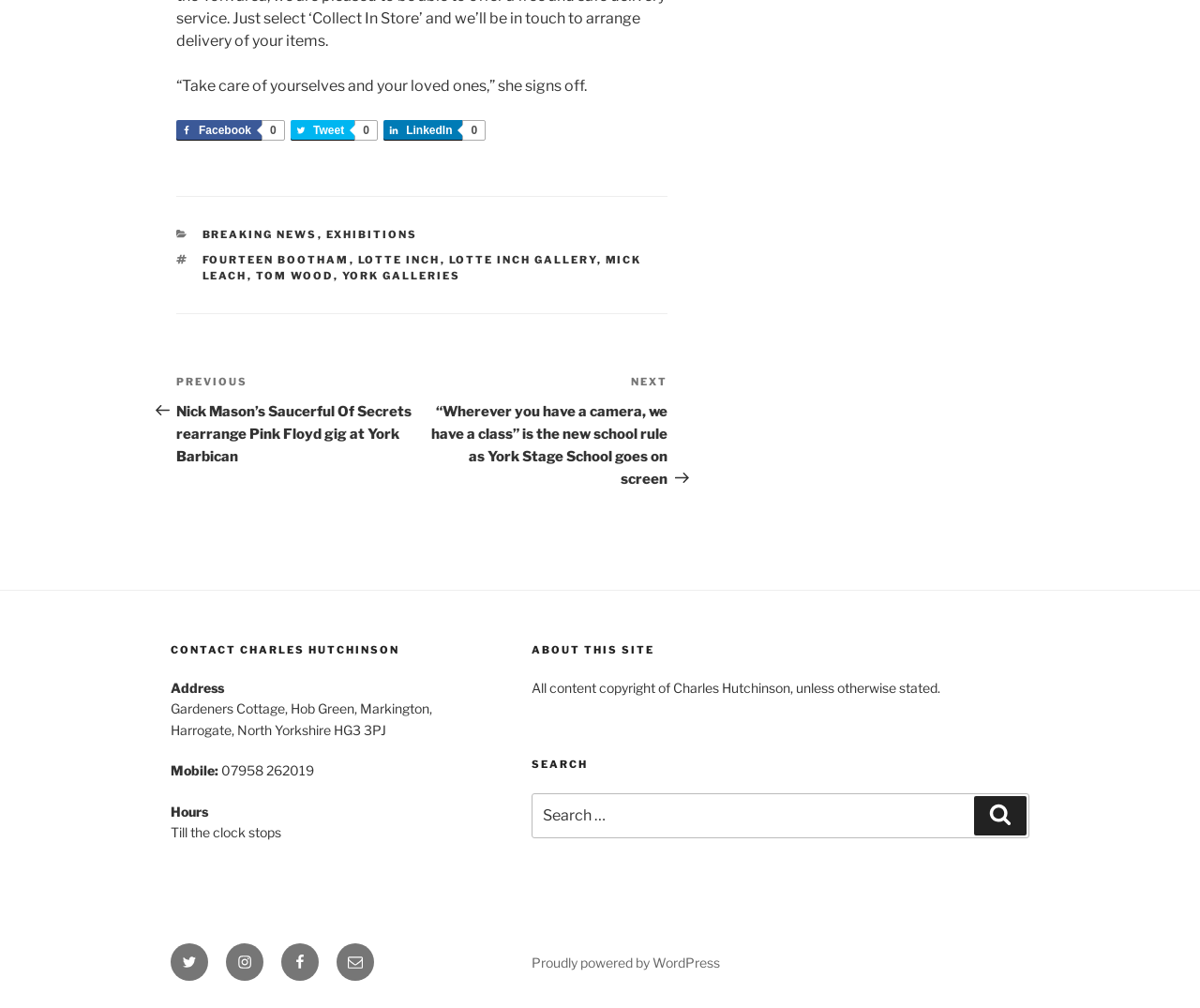Highlight the bounding box coordinates of the element you need to click to perform the following instruction: "Go to previous post."

[0.147, 0.371, 0.352, 0.461]